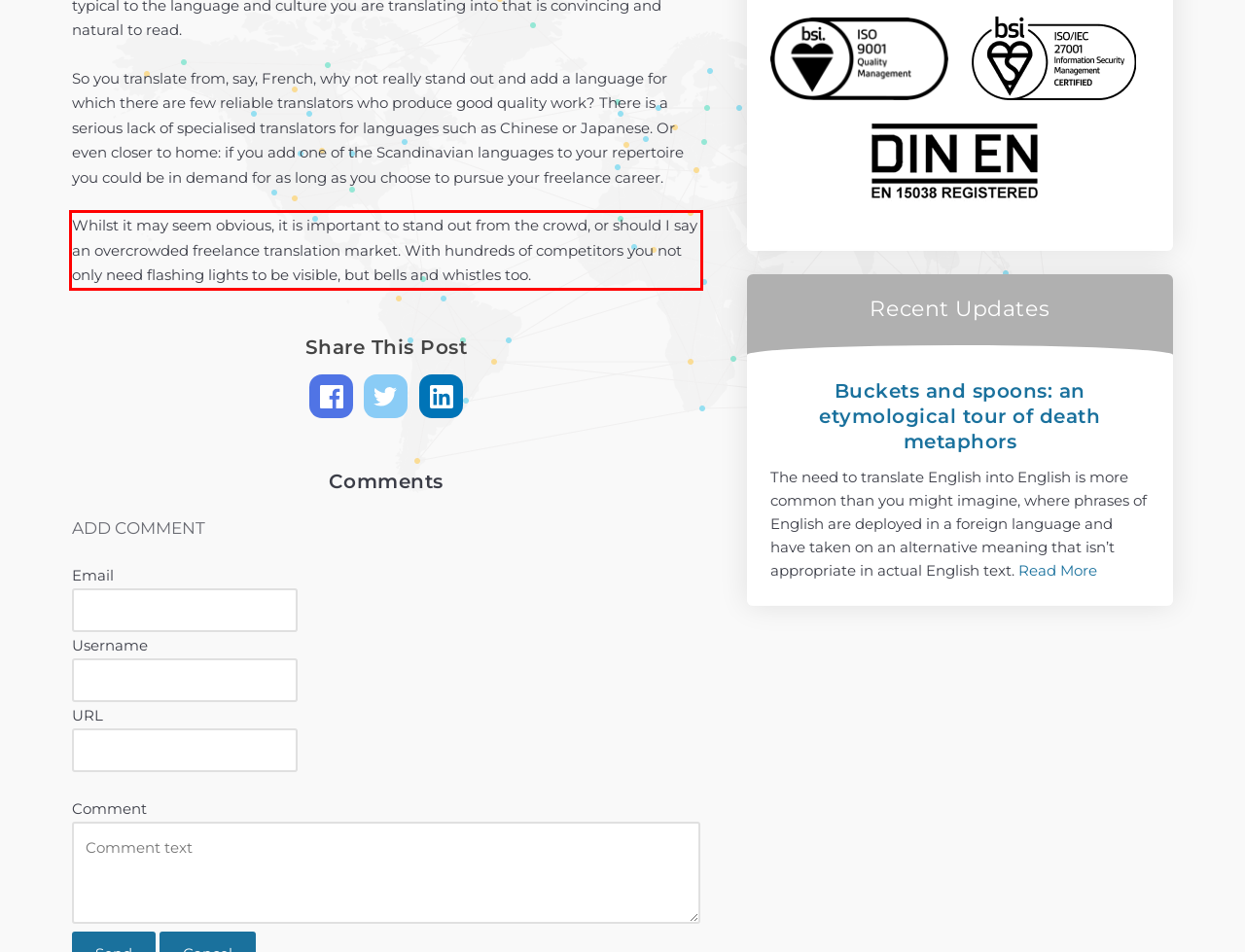You are presented with a screenshot containing a red rectangle. Extract the text found inside this red bounding box.

Whilst it may seem obvious, it is important to stand out from the crowd, or should I say an overcrowded freelance translation market. With hundreds of competitors you not only need flashing lights to be visible, but bells and whistles too.